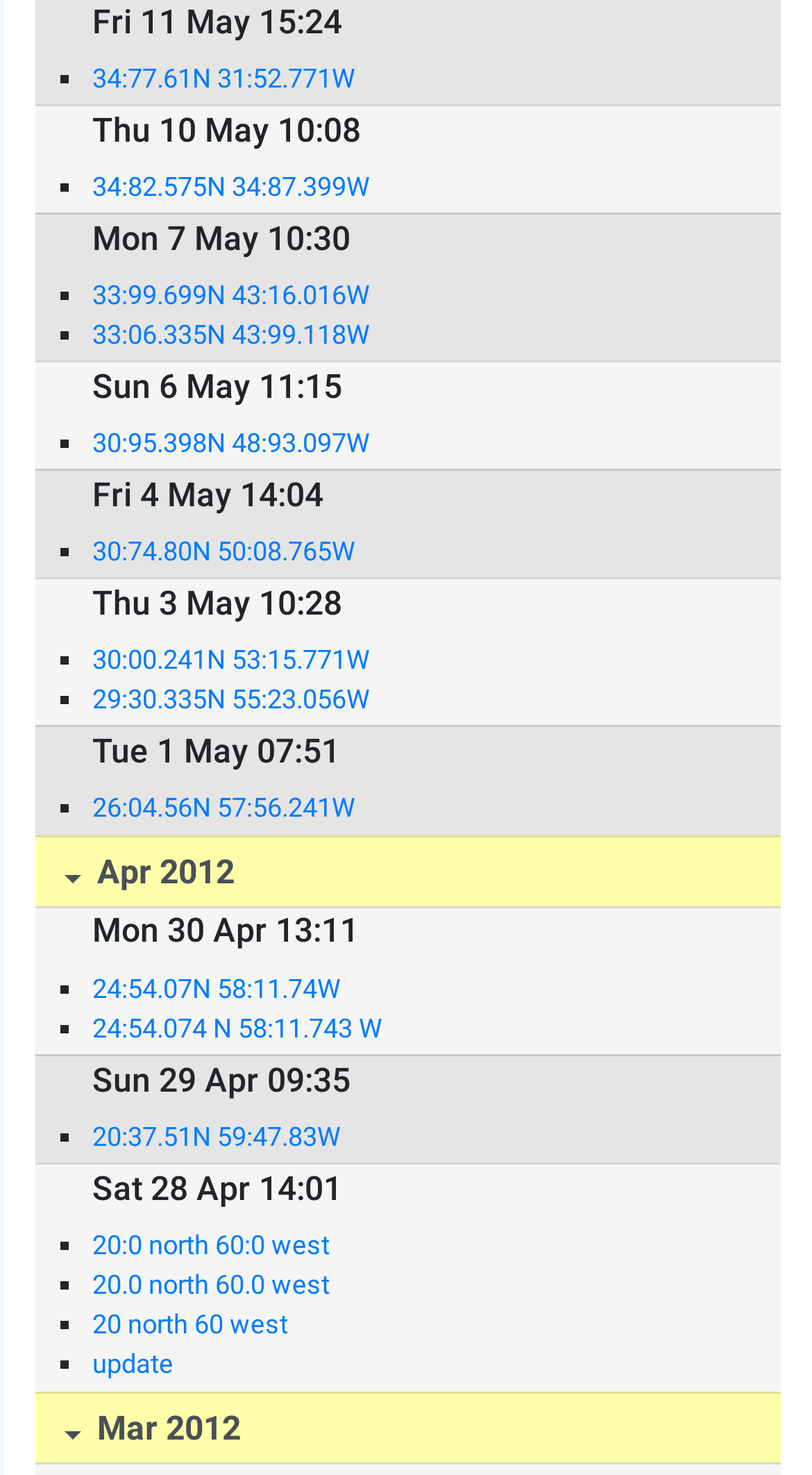From the webpage screenshot, predict the bounding box coordinates (top-left x, top-left y, bottom-right x, bottom-right y) for the UI element described here: 24:54.07N 58:11.74W

[0.114, 0.656, 0.91, 0.683]